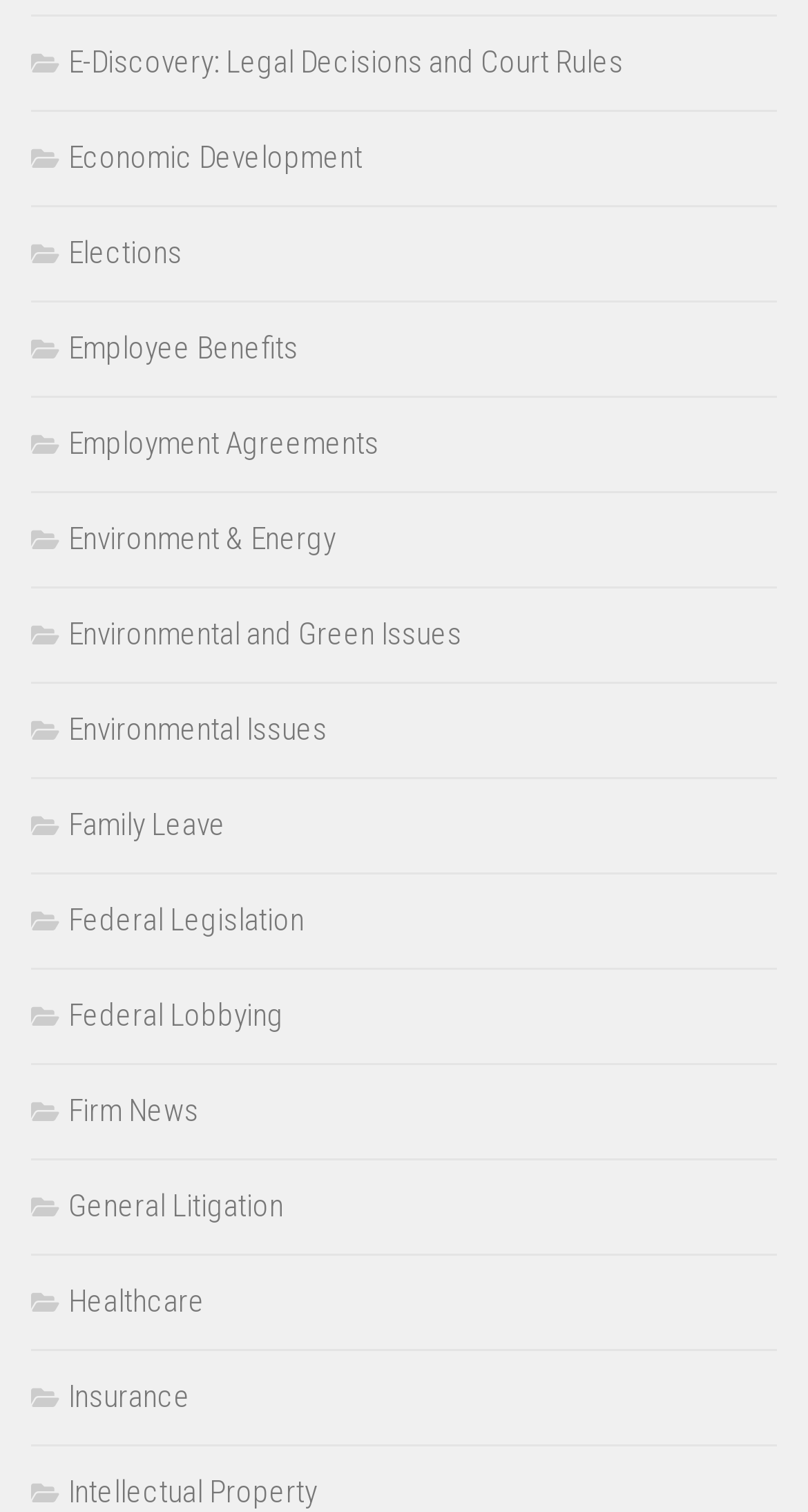Answer the following query with a single word or phrase:
How many topics are listed in total?

20